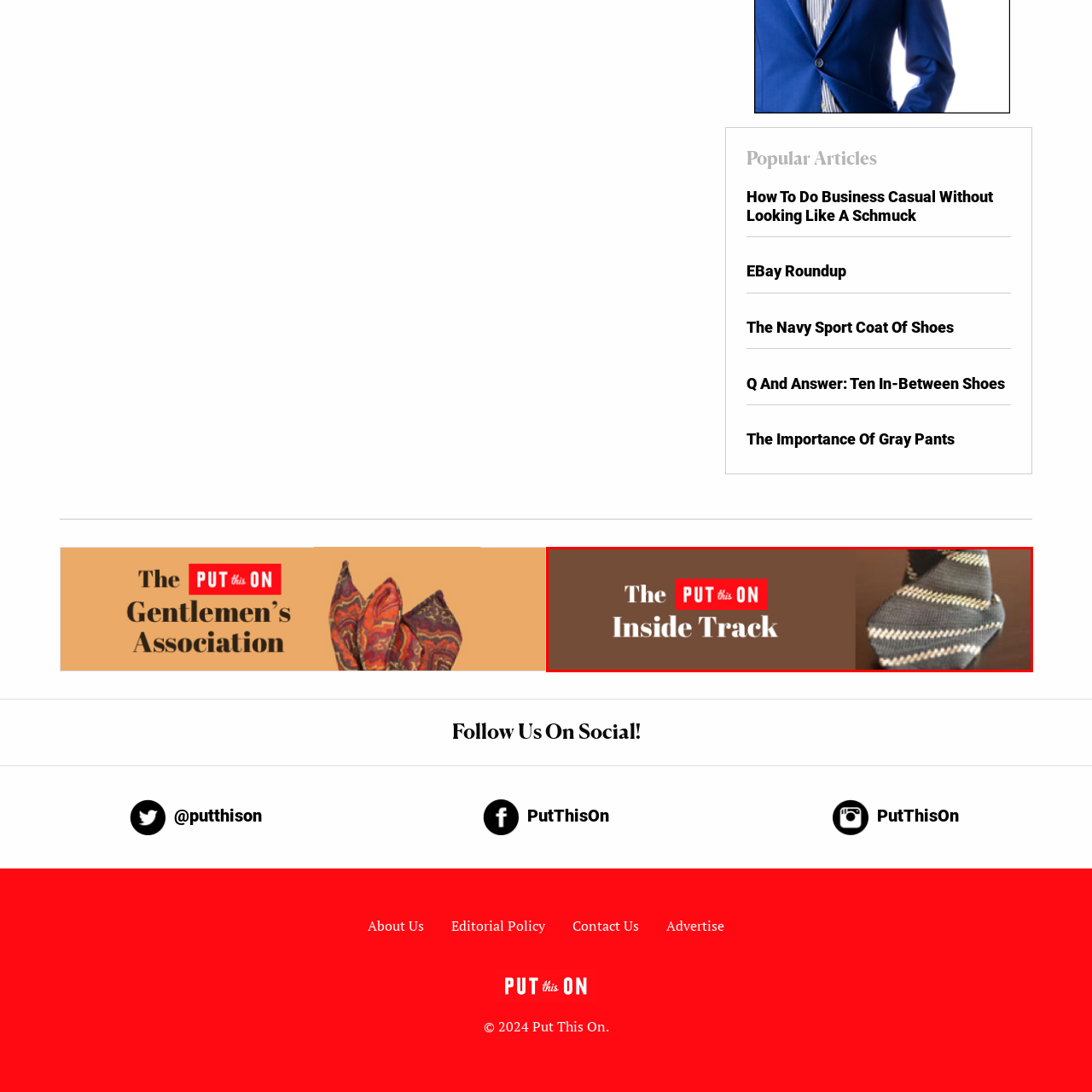What is the color of the brand's name?
Examine the visual content inside the red box and reply with a single word or brief phrase that best answers the question.

Red